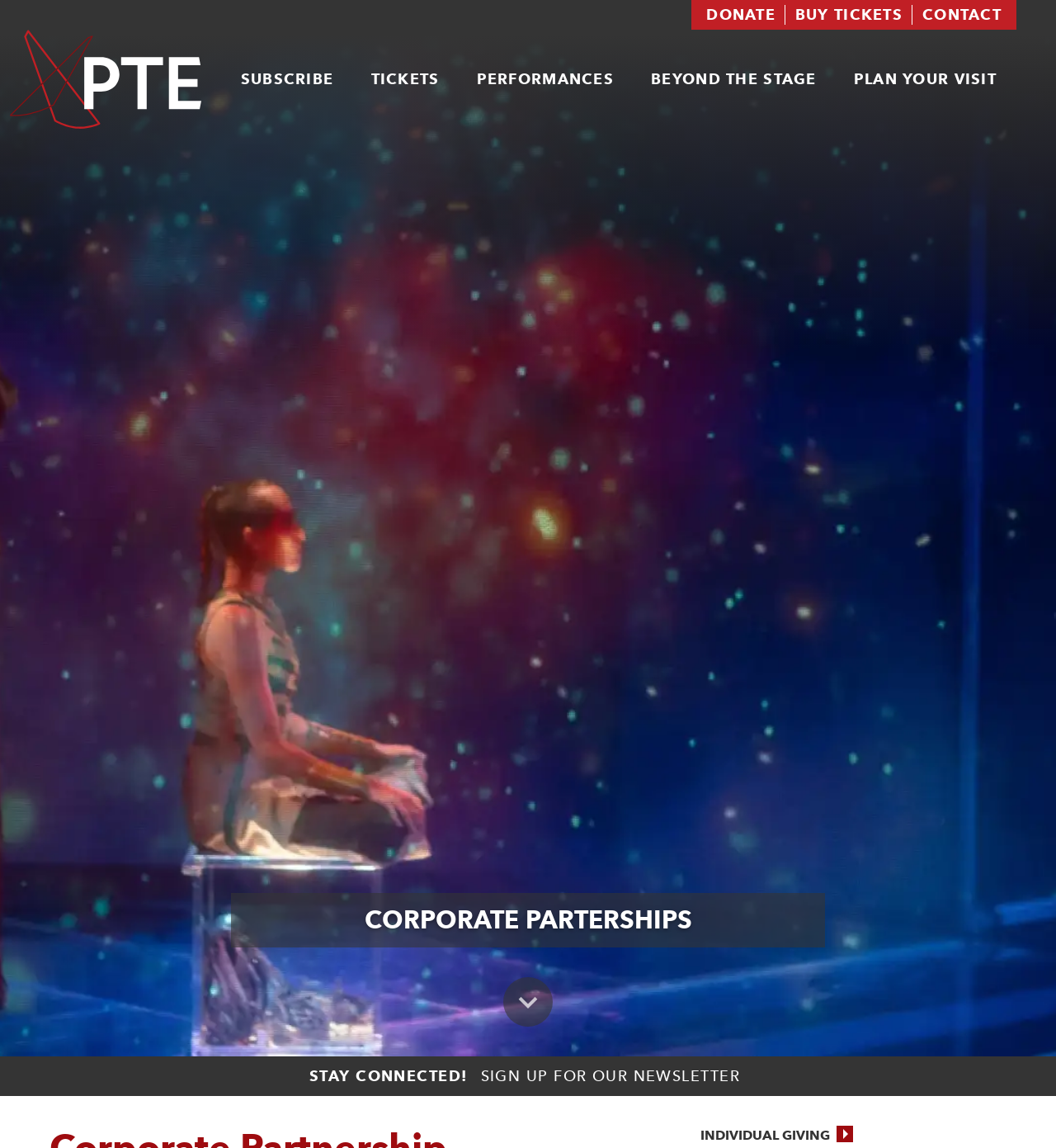Explain the webpage's design and content in an elaborate manner.

The webpage is about Corporate Partnerships at Prairie Theatre Exchange. At the top left, there is a logo image of PTE, accompanied by a link with the same name. To the right of the logo, there are several links in a row, including "SUBSCRIBE", "TICKETS", "PERFORMANCES", "BEYOND THE STAGE", and "PLAN YOUR VISIT". 

Below these links, there are three more links positioned horizontally, including "DONATE", "BUY TICKETS", and "CONTACT". 

The main content of the page starts with a large image that spans the entire width of the page. Above this image, there is a heading that reads "CORPORATE PARTNERSHIPS". 

On the right side of the page, there is a link with no text, and below it, a heading that says "STAY CONNECTED!". Under this heading, there is a link to "SIGN UP FOR OUR NEWSLETTER". 

At the very bottom of the page, there is a figure with a caption that reads "INDIVIDUAL GIVING".